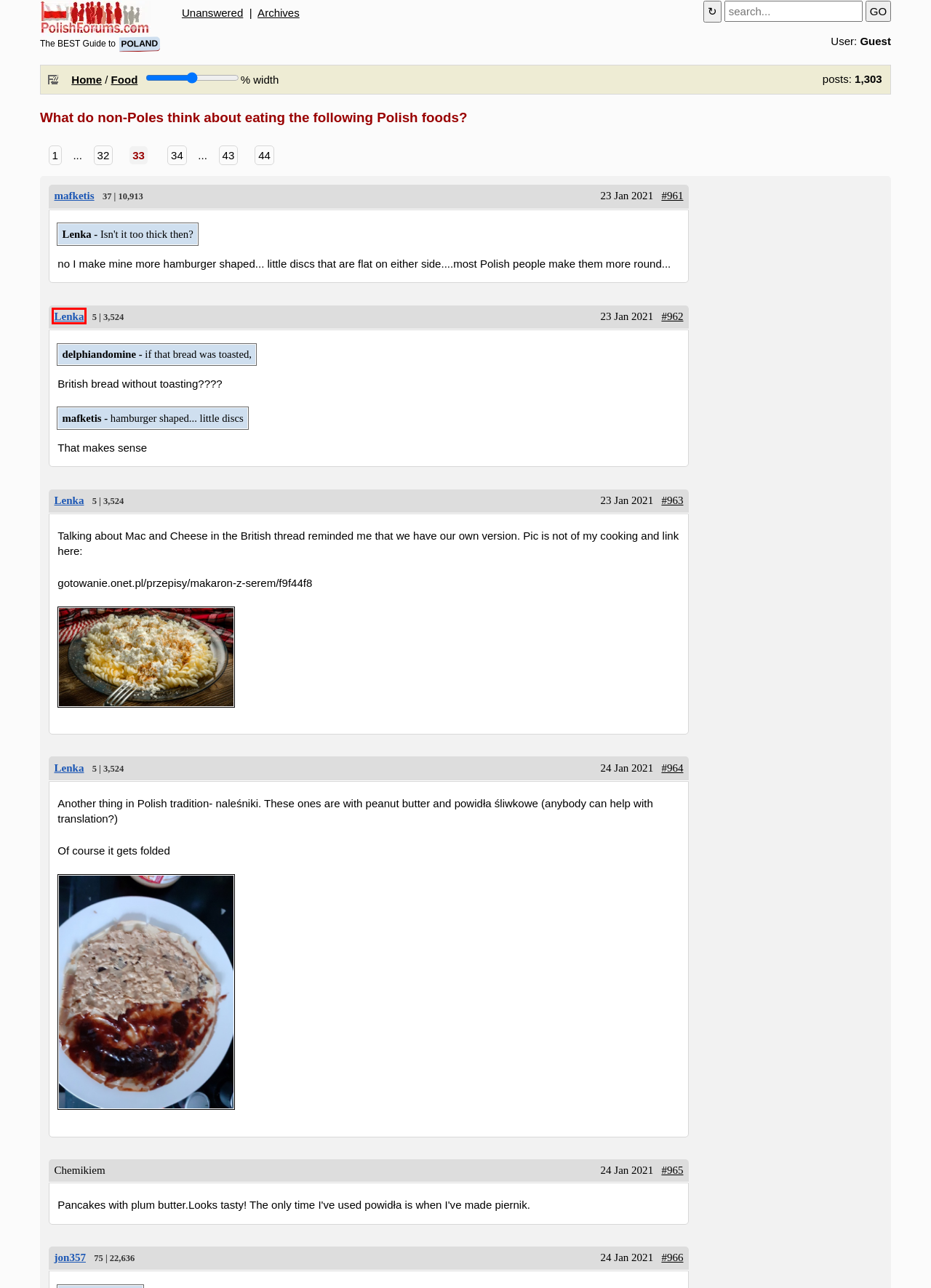Provided is a screenshot of a webpage with a red bounding box around an element. Select the most accurate webpage description for the page that appears after clicking the highlighted element. Here are the candidates:
A. What do non-Poles think about eating the following Polish foods? - page 43
B. What do non-Poles think about eating the following Polish foods?
C. What do non-Poles think about eating the following Polish foods? - page 32
D. mafketis - Profile
E. Archives
F. Lenka - Profile
G. What do non-Poles think about eating the following Polish foods? - page 44
H. What do non-Poles think about eating the following Polish foods? - page 34

F